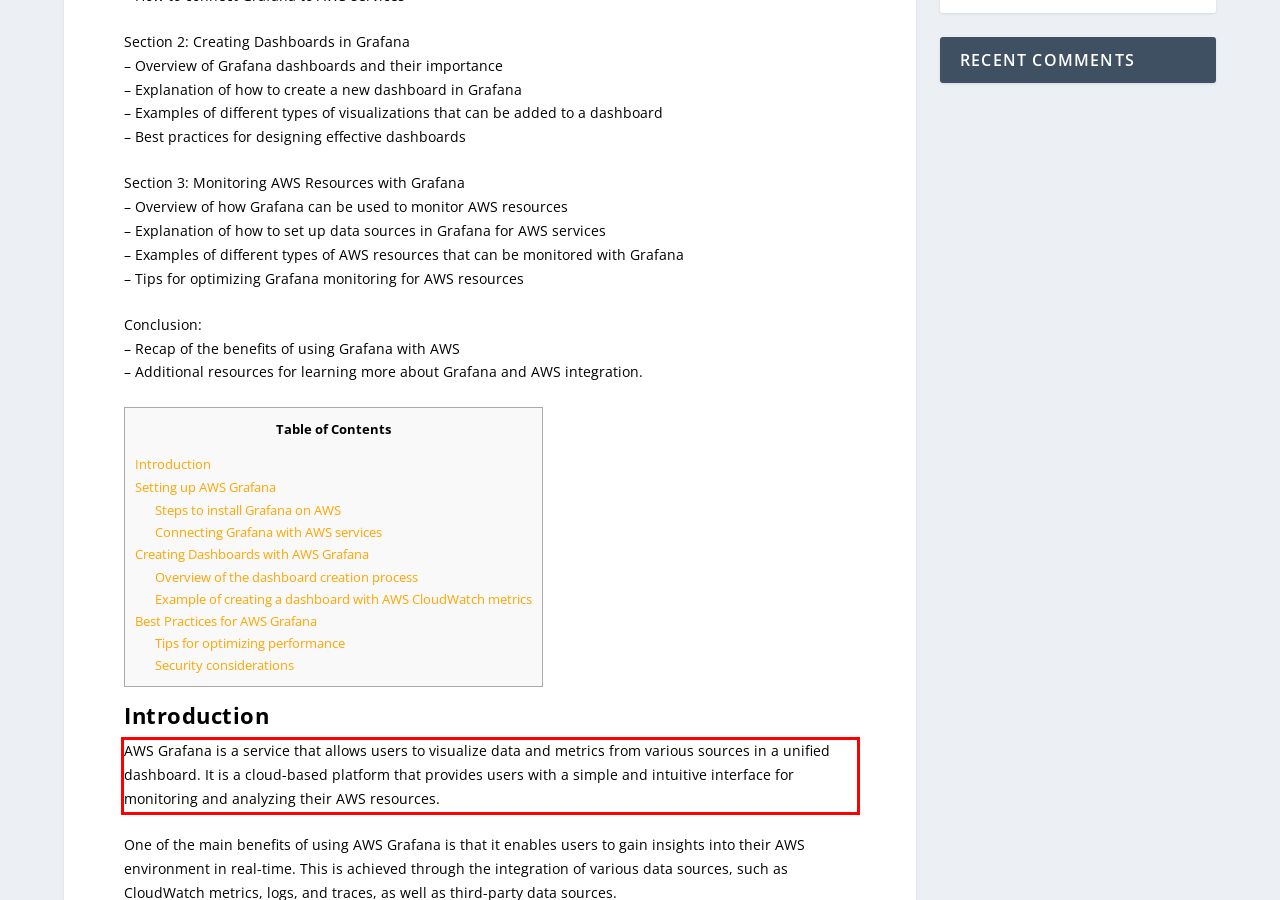Extract and provide the text found inside the red rectangle in the screenshot of the webpage.

AWS Grafana is a service that allows users to visualize data and metrics from various sources in a unified dashboard. It is a cloud-based platform that provides users with a simple and intuitive interface for monitoring and analyzing their AWS resources.